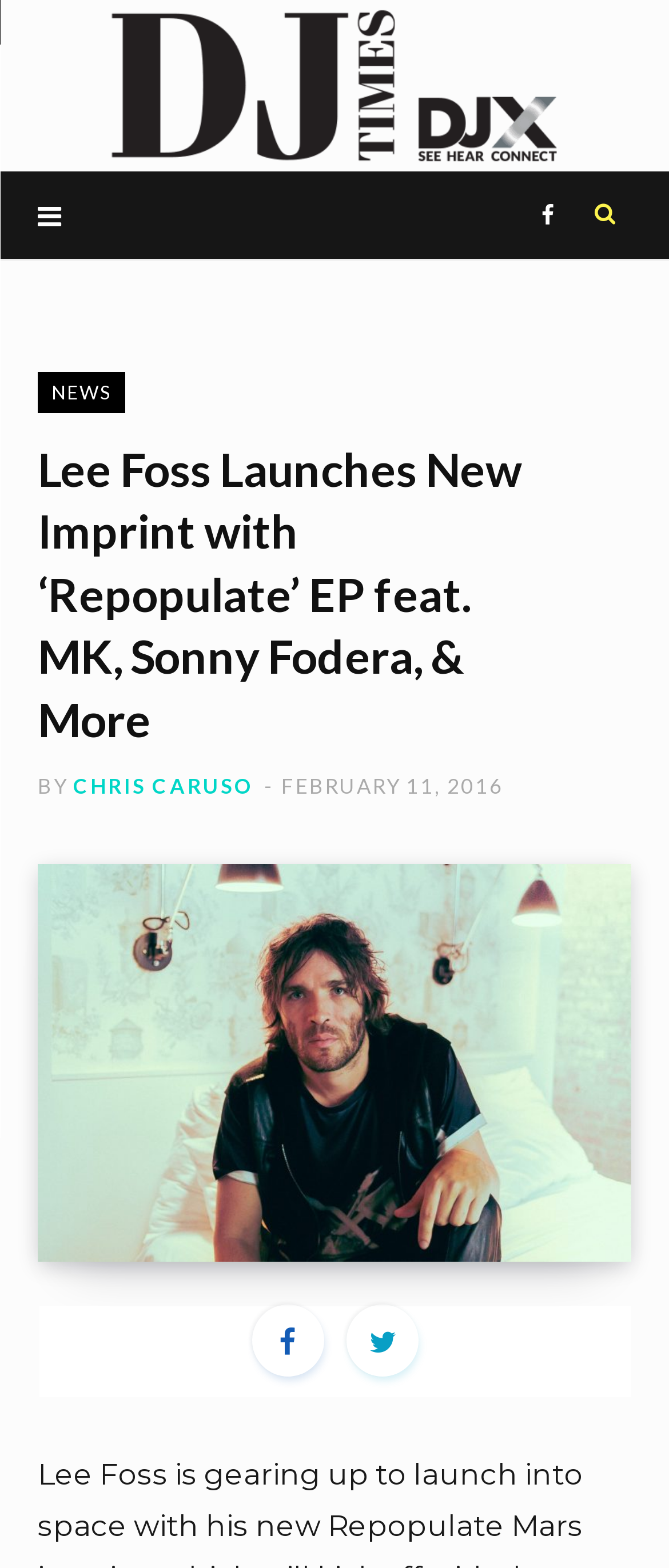Extract the text of the main heading from the webpage.

Lee Foss Launches New Imprint with ‘Repopulate’ EP feat. MK, Sonny Fodera, & More